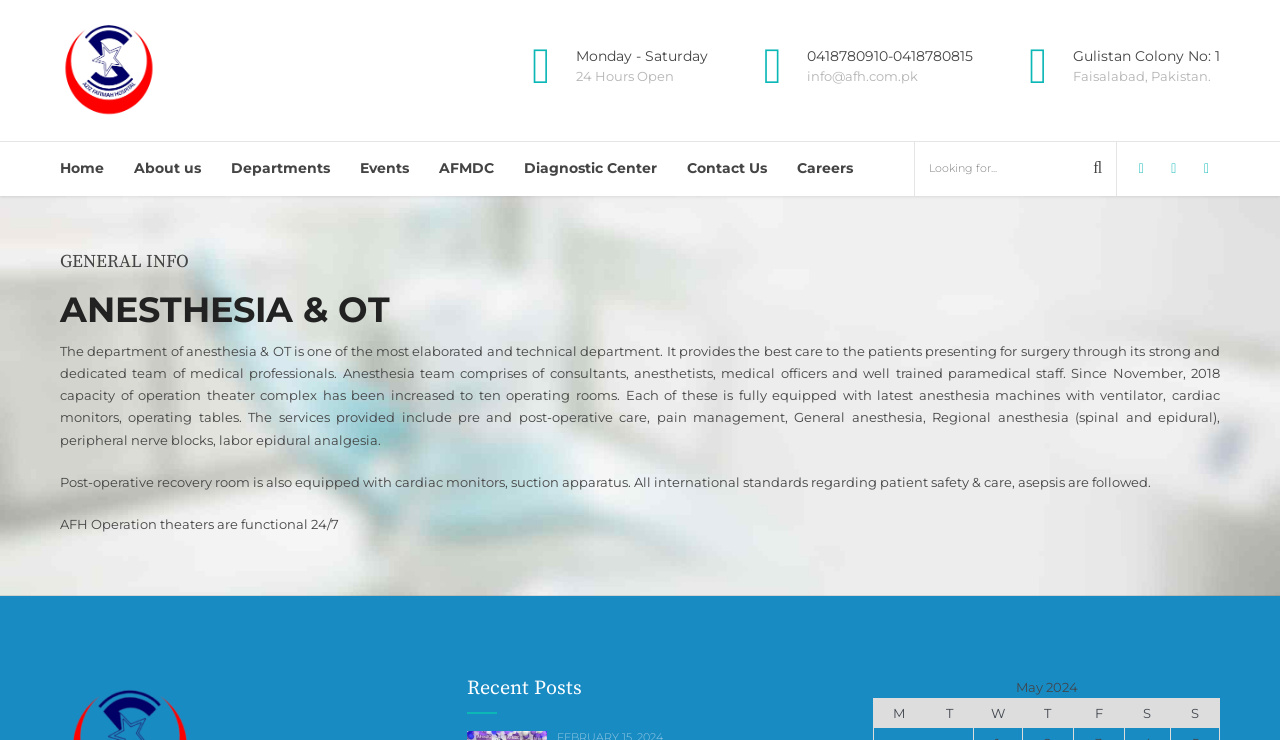Determine the coordinates of the bounding box for the clickable area needed to execute this instruction: "Contact the hospital".

[0.631, 0.063, 0.761, 0.088]